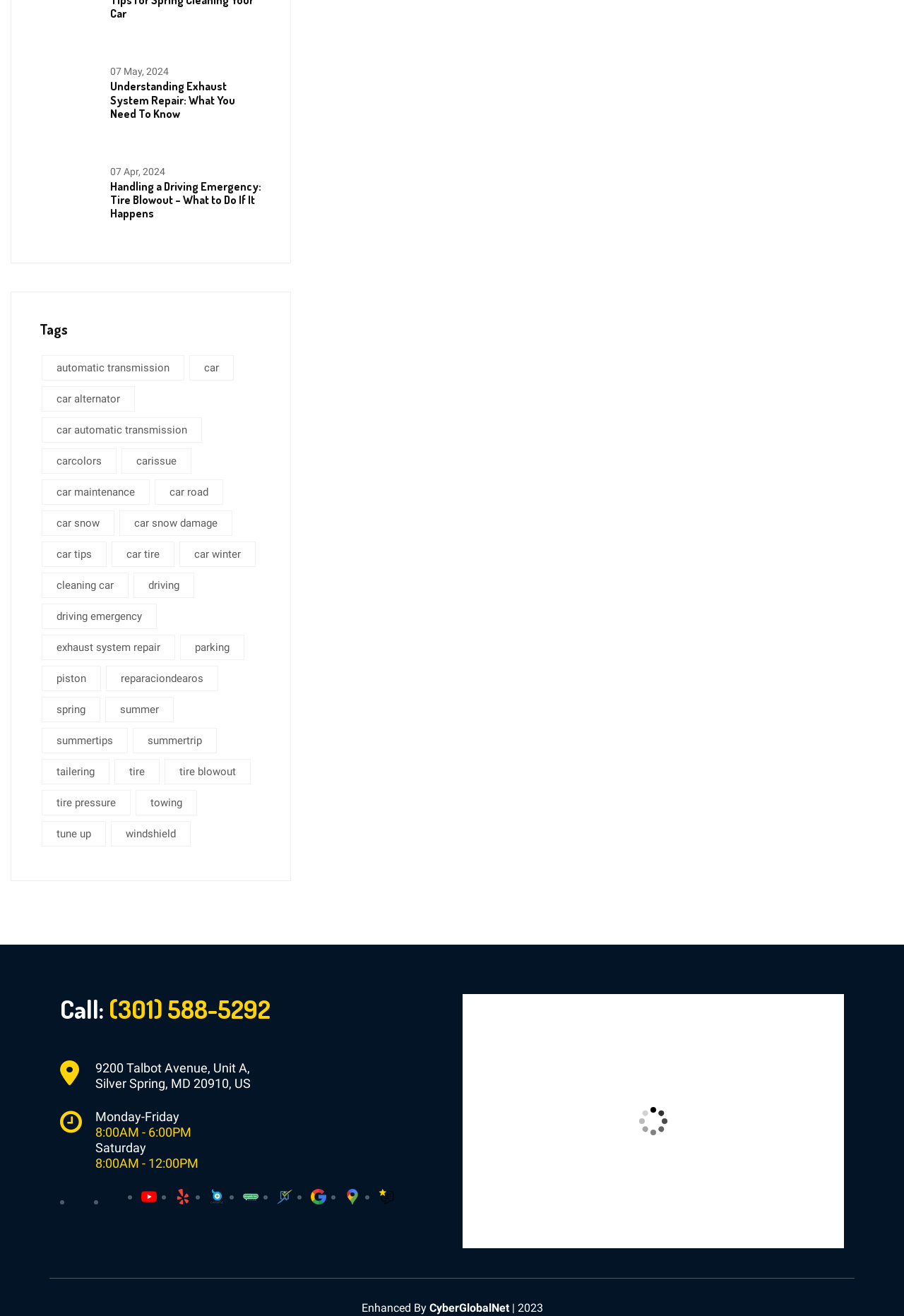Please analyze the image and give a detailed answer to the question:
What is the phone number to call for service?

The phone number to call for service can be found at the bottom of the webpage, in the section with the heading 'Call:', where it is listed as '(301) 588-5292'.